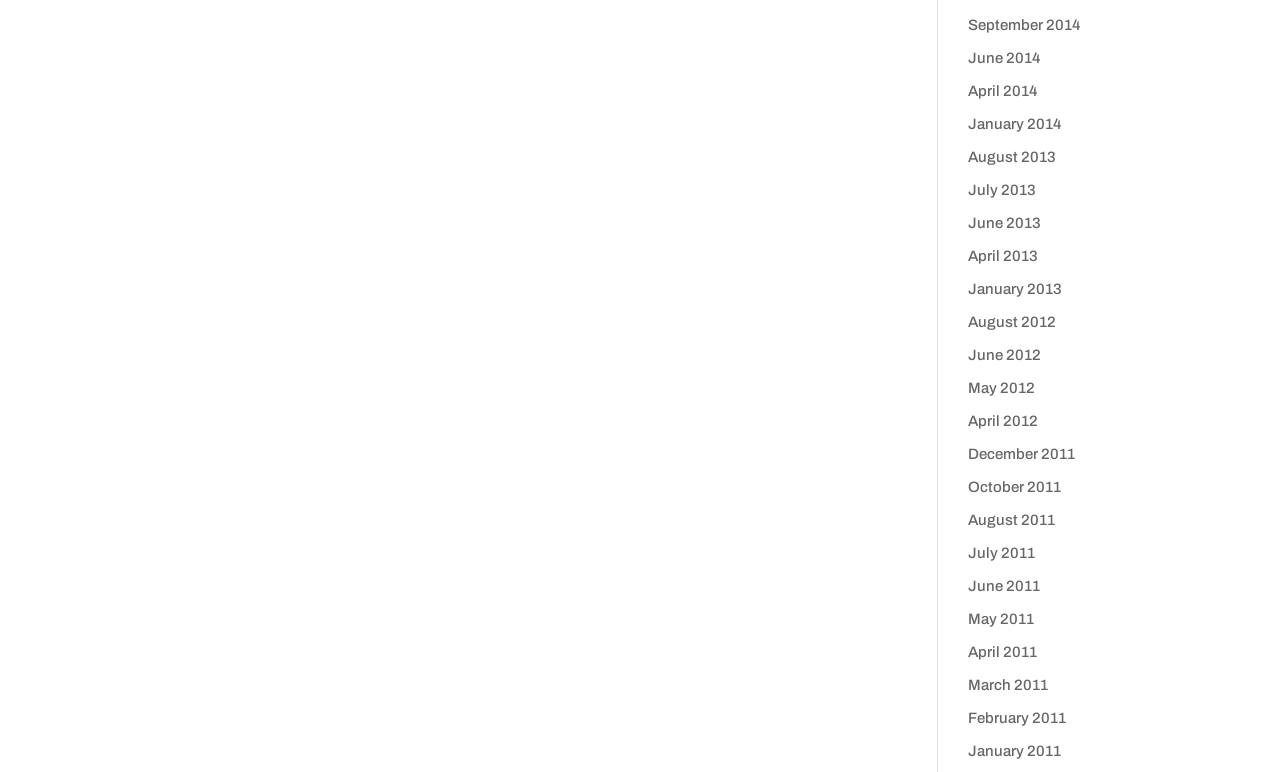Kindly determine the bounding box coordinates for the clickable area to achieve the given instruction: "view September 2014".

[0.756, 0.022, 0.844, 0.043]